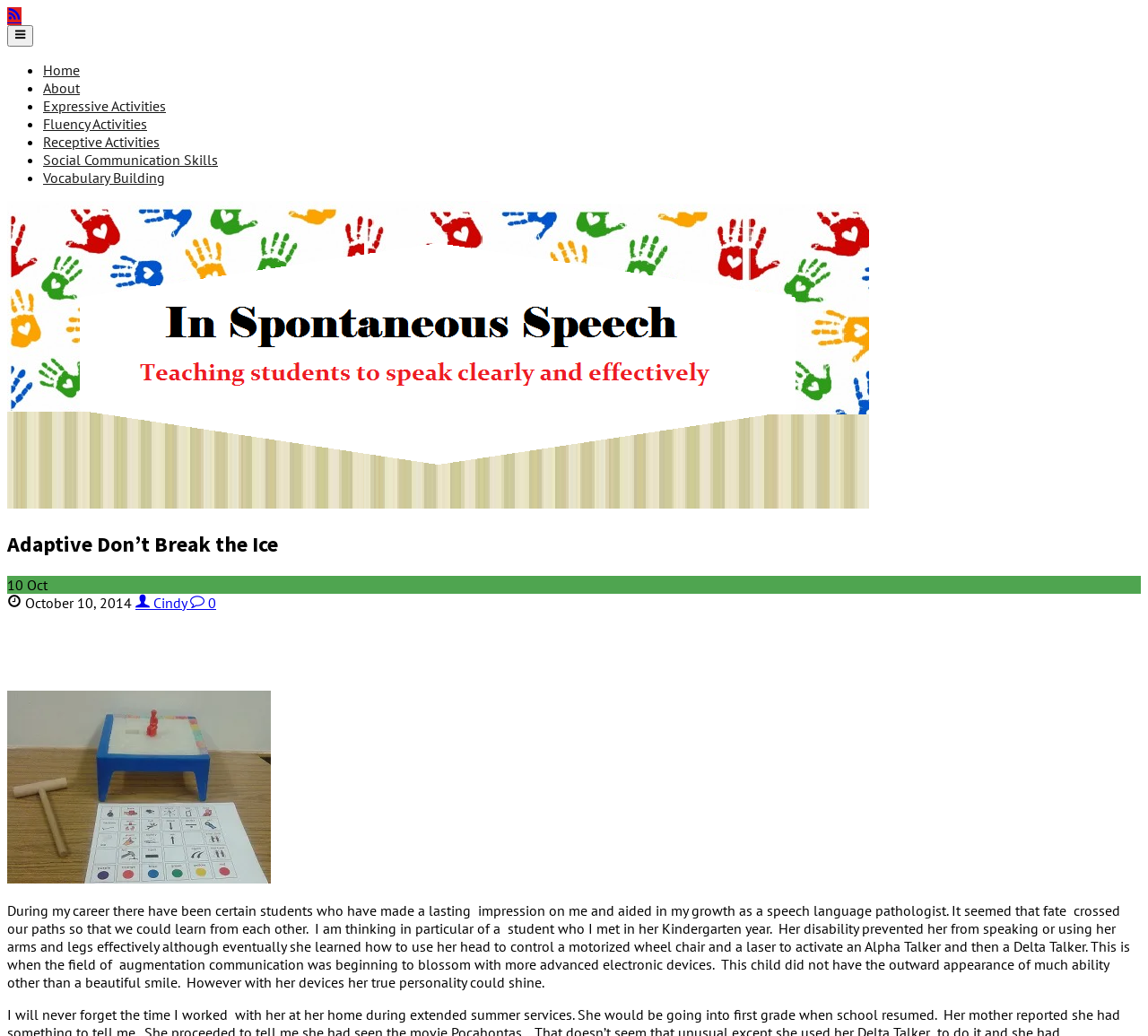Pinpoint the bounding box coordinates of the clickable area necessary to execute the following instruction: "View your cart". The coordinates should be given as four float numbers between 0 and 1, namely [left, top, right, bottom].

None